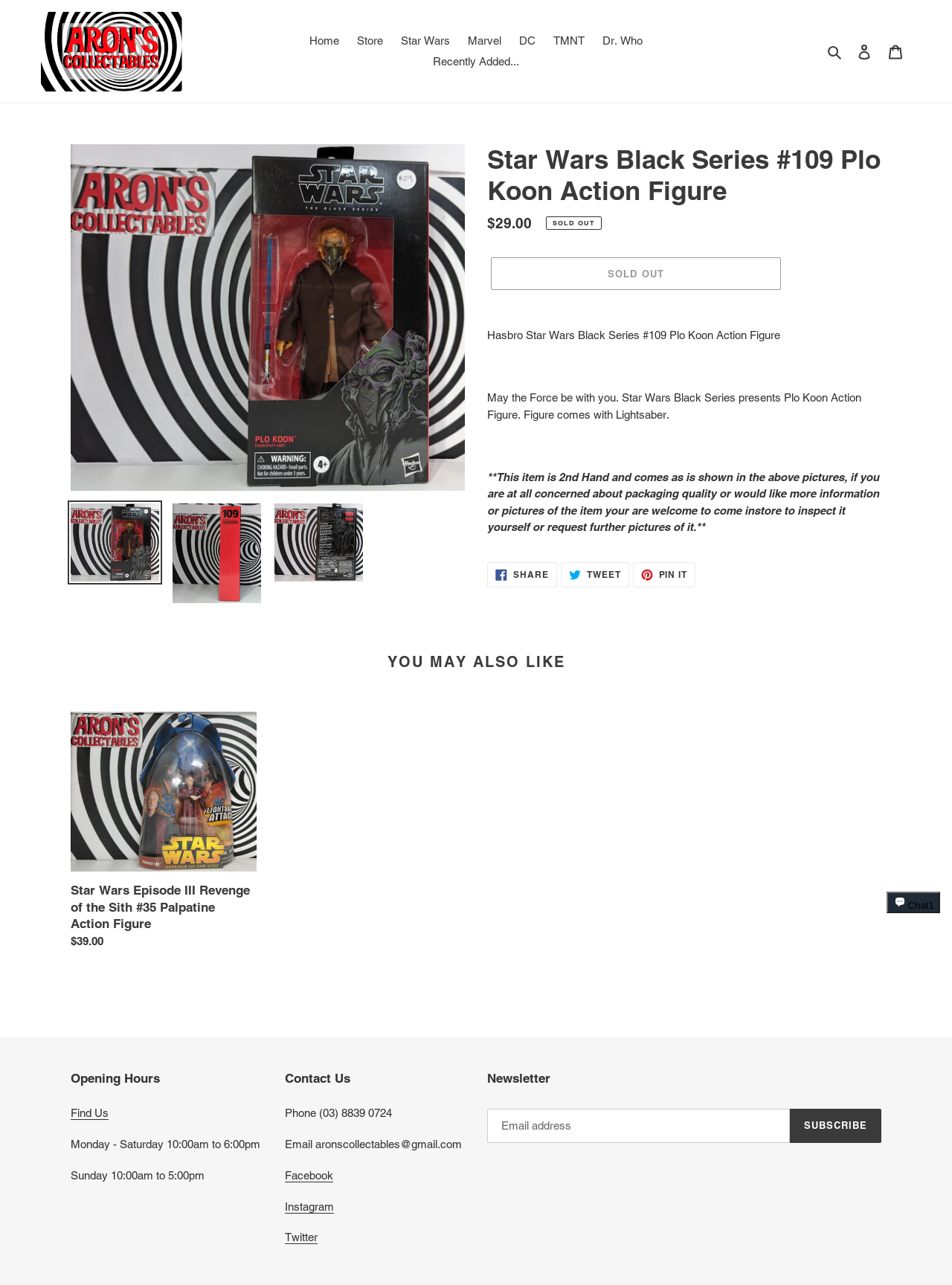Please identify the bounding box coordinates of the clickable area that will allow you to execute the instruction: "Search for products".

[0.864, 0.033, 0.891, 0.047]